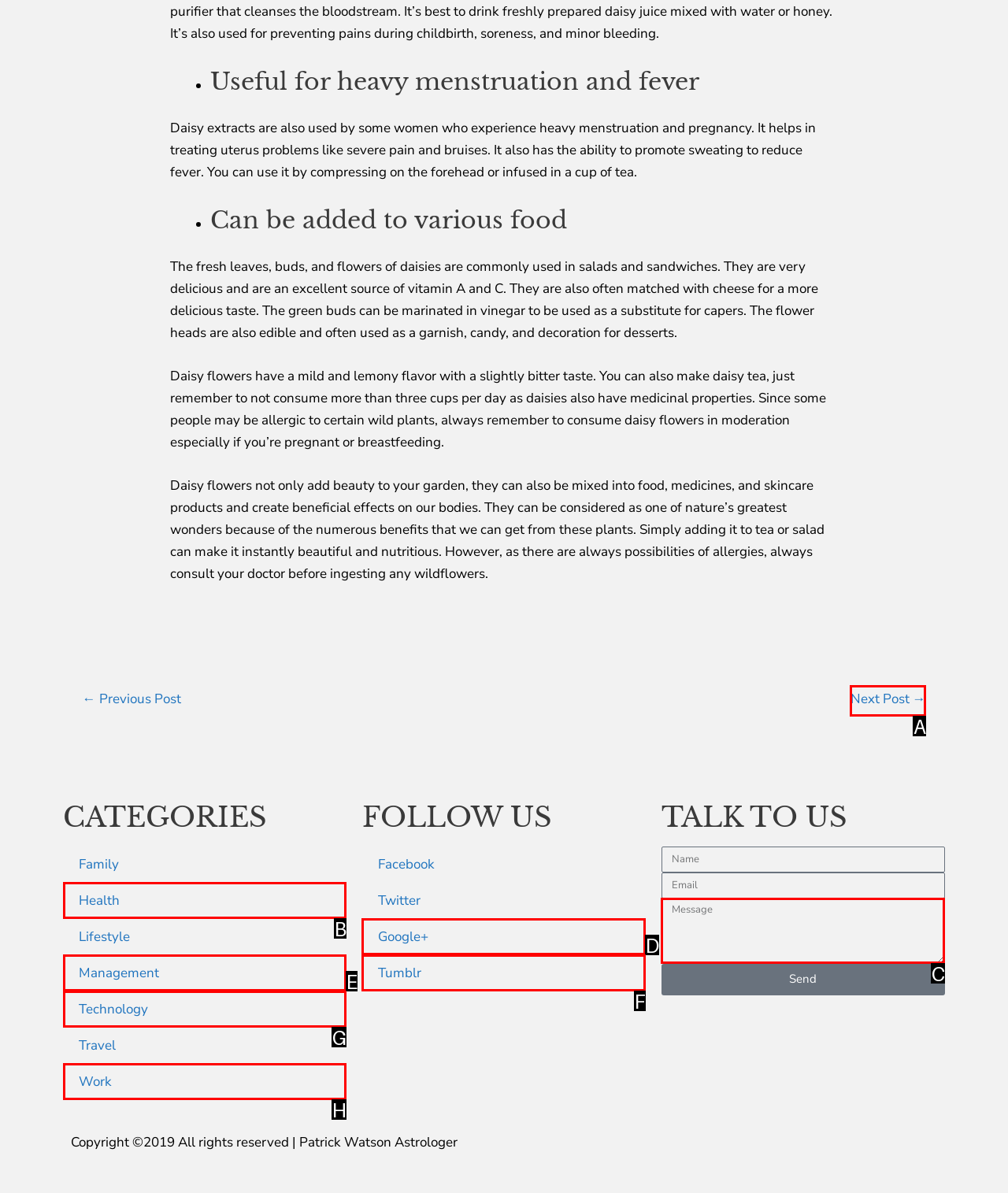Match the following description to the correct HTML element: Health Indicate your choice by providing the letter.

B